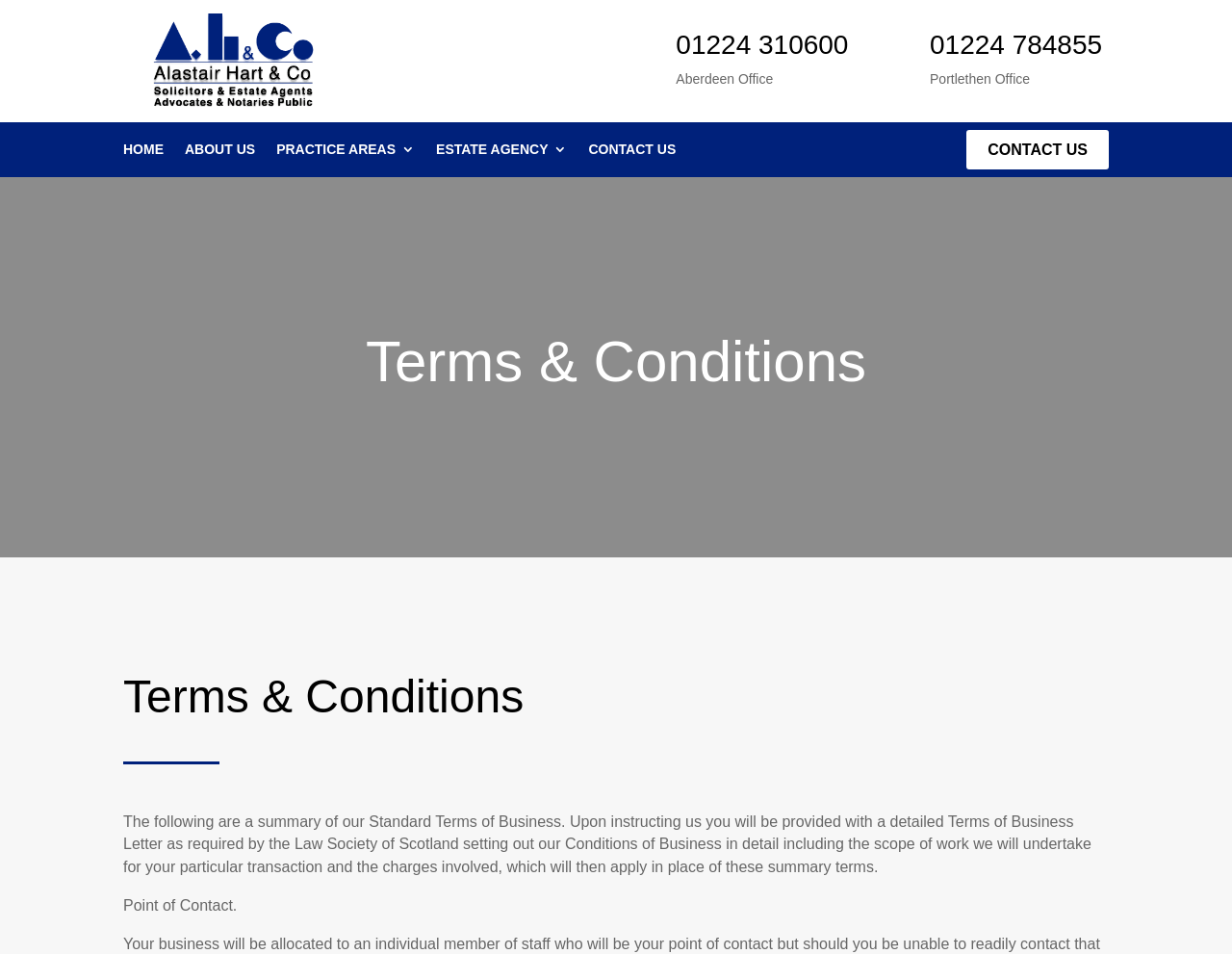Generate the text content of the main headline of the webpage.

Terms & Conditions